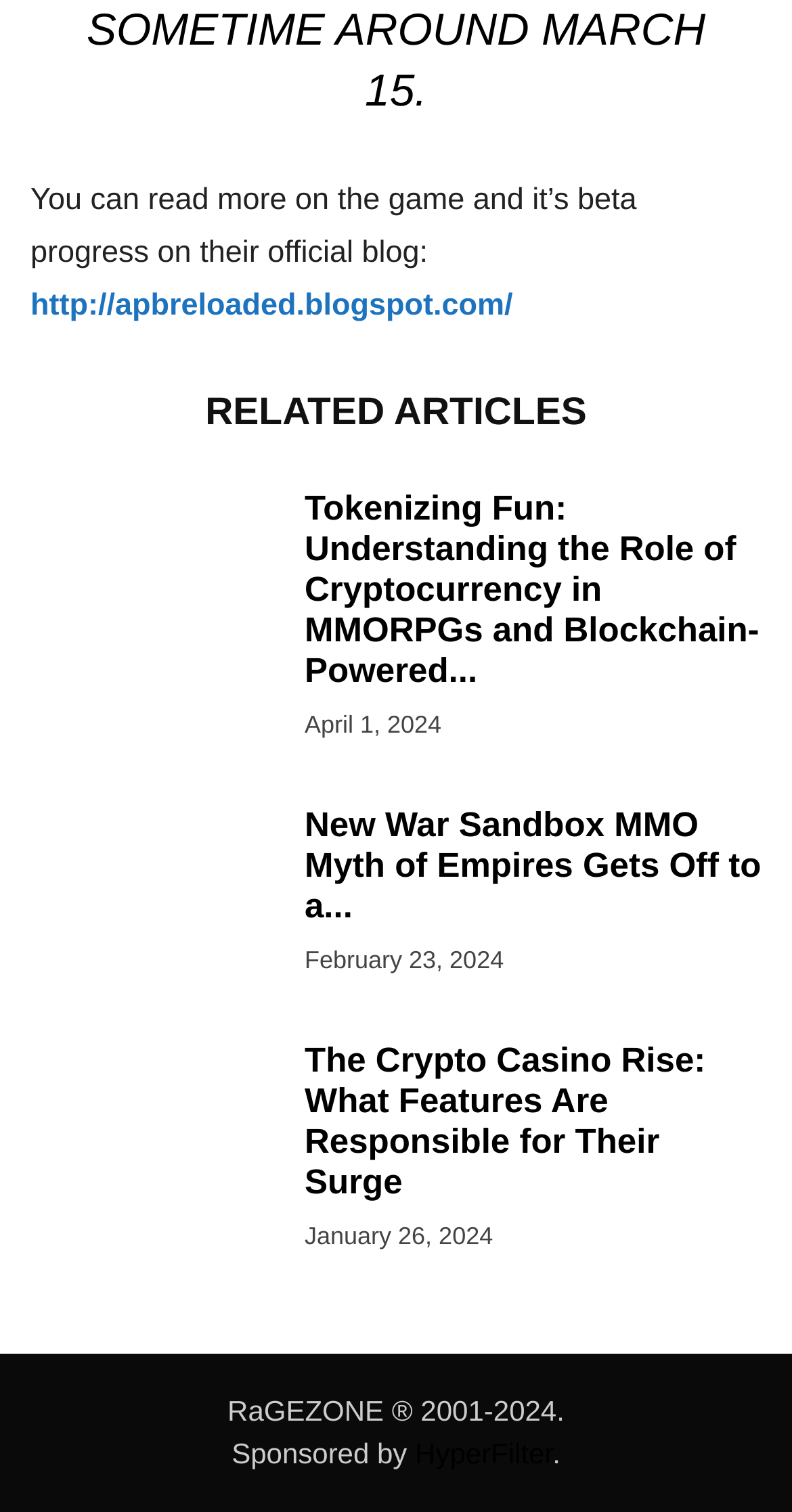What is the topic of the first related article?
Analyze the image and deliver a detailed answer to the question.

I determined the answer by looking at the first related article link, which has a heading 'Tokenizing Fun: Understanding the Role of Cryptocurrency in MMORPGs and Blockchain-Powered Gaming'. This heading indicates that the topic of the first related article is about the role of cryptocurrency in MMORPGs.